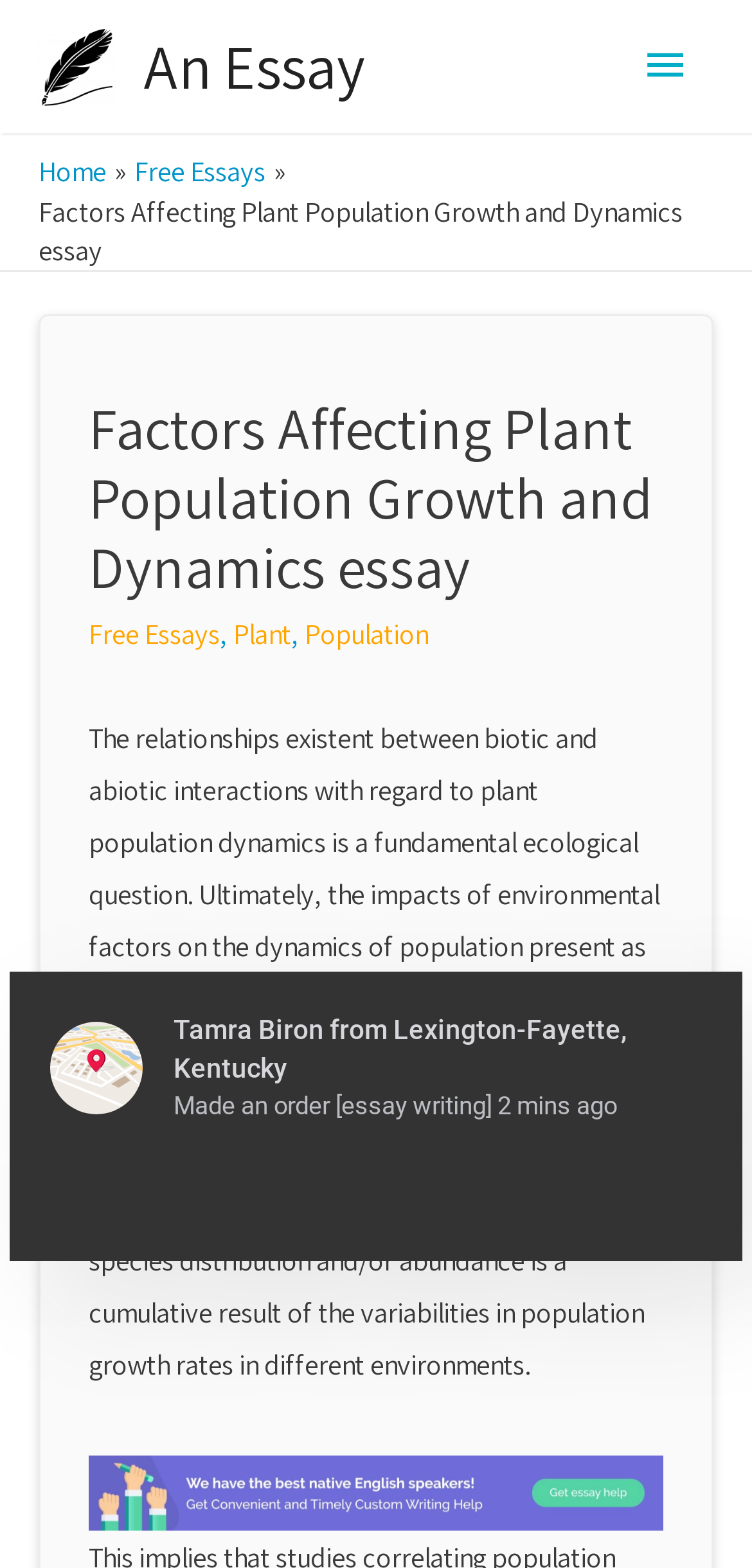Give a complete and precise description of the webpage's appearance.

The webpage appears to be an essay on "Factors Affecting Plant Population Growth and Dynamics" with a focus on the relationships between biotic and abiotic interactions and their impact on plant population dynamics. 

At the top left of the page, there is a navigation menu with links to "Home" and "Free Essays". Below this, there is a header section with a title "Factors Affecting Plant Population Growth and Dynamics essay" and links to "Free Essays", "Plant", and "Population". 

To the right of the navigation menu, there are two links labeled "An Essay" with accompanying images. 

In the main content area, there is a lengthy paragraph of text that discusses the ecological question of how biotic and abiotic interactions affect plant population dynamics, including the impacts of environmental factors on population sizes, density, and distribution. 

At the bottom of the page, there is an iframe that takes up most of the width of the page. Above this iframe, there is a link with an accompanying image. 

On the top right of the page, there is a button labeled "Main Menu" that controls the primary menu.